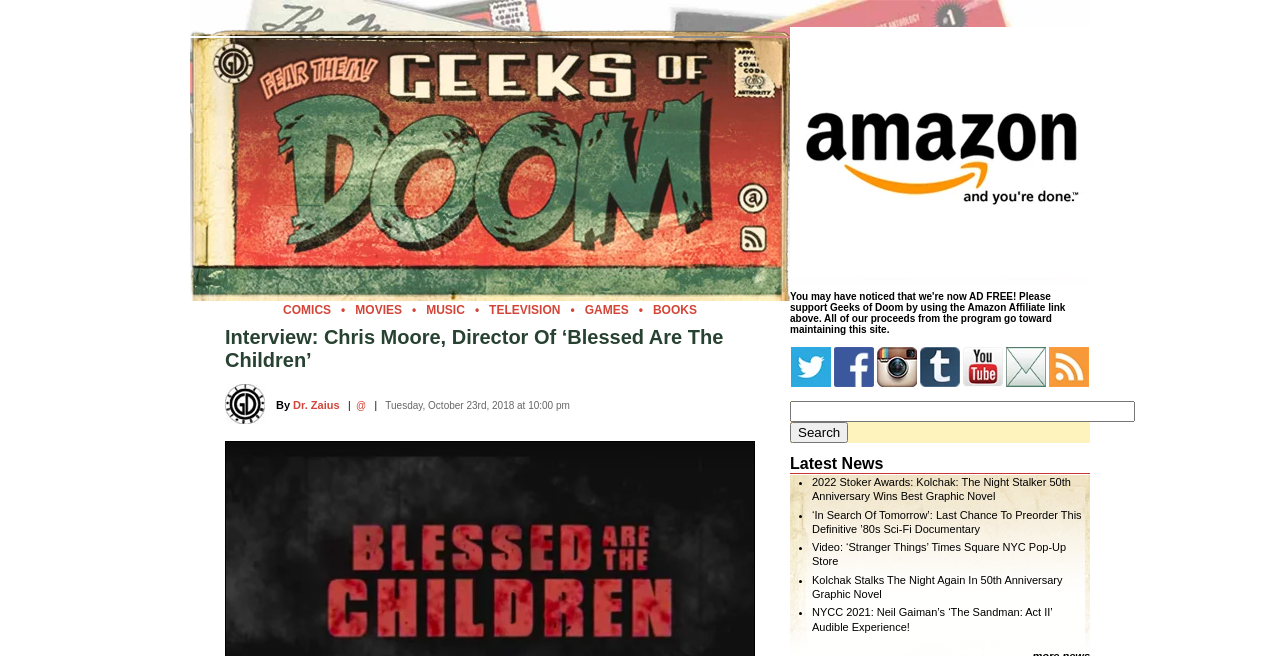Use one word or a short phrase to answer the question provided: 
What is the name of the website?

Geeks of Doom